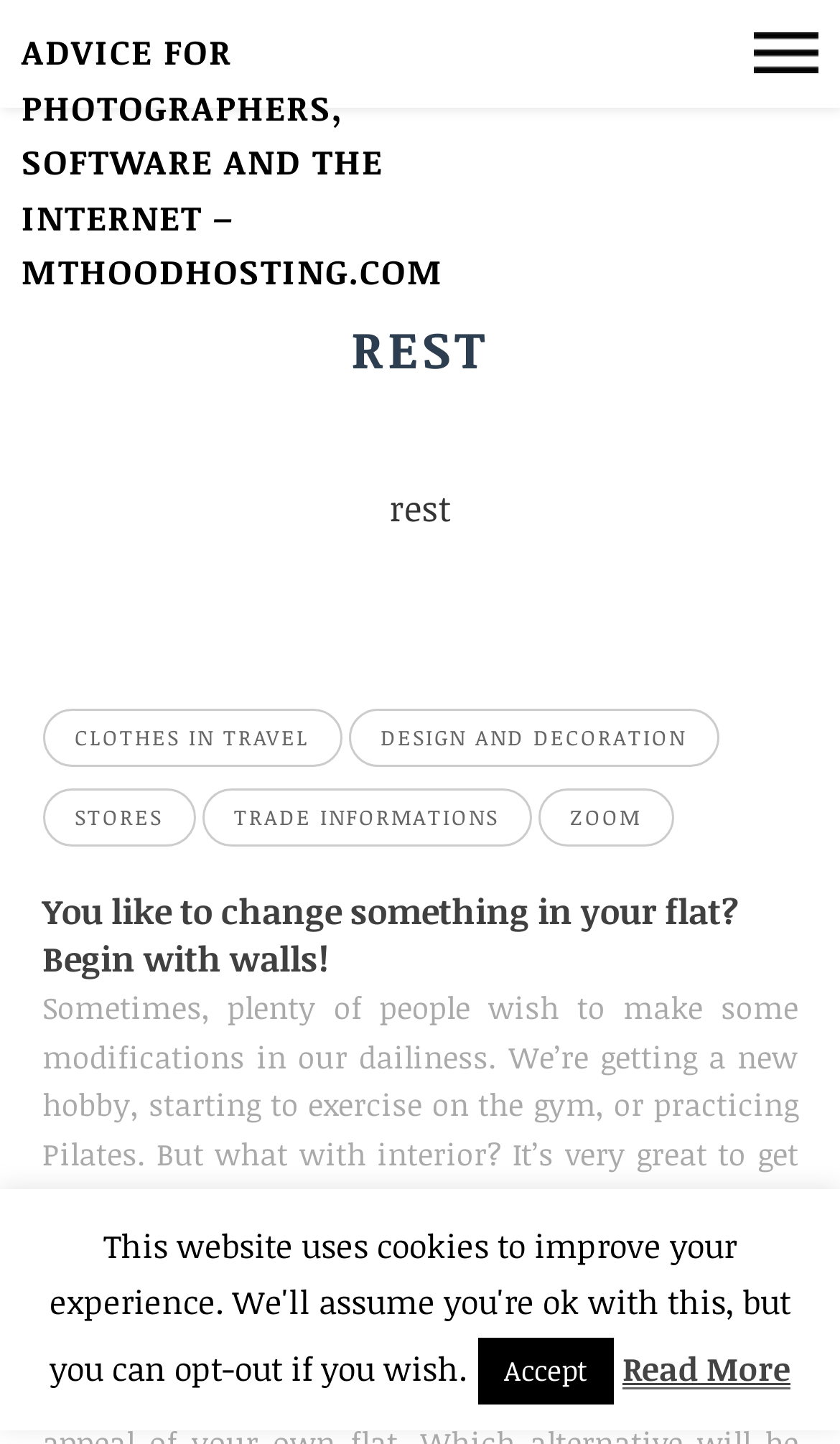Please identify the bounding box coordinates of the element's region that should be clicked to execute the following instruction: "go to advice for photographers". The bounding box coordinates must be four float numbers between 0 and 1, i.e., [left, top, right, bottom].

[0.026, 0.019, 0.528, 0.205]